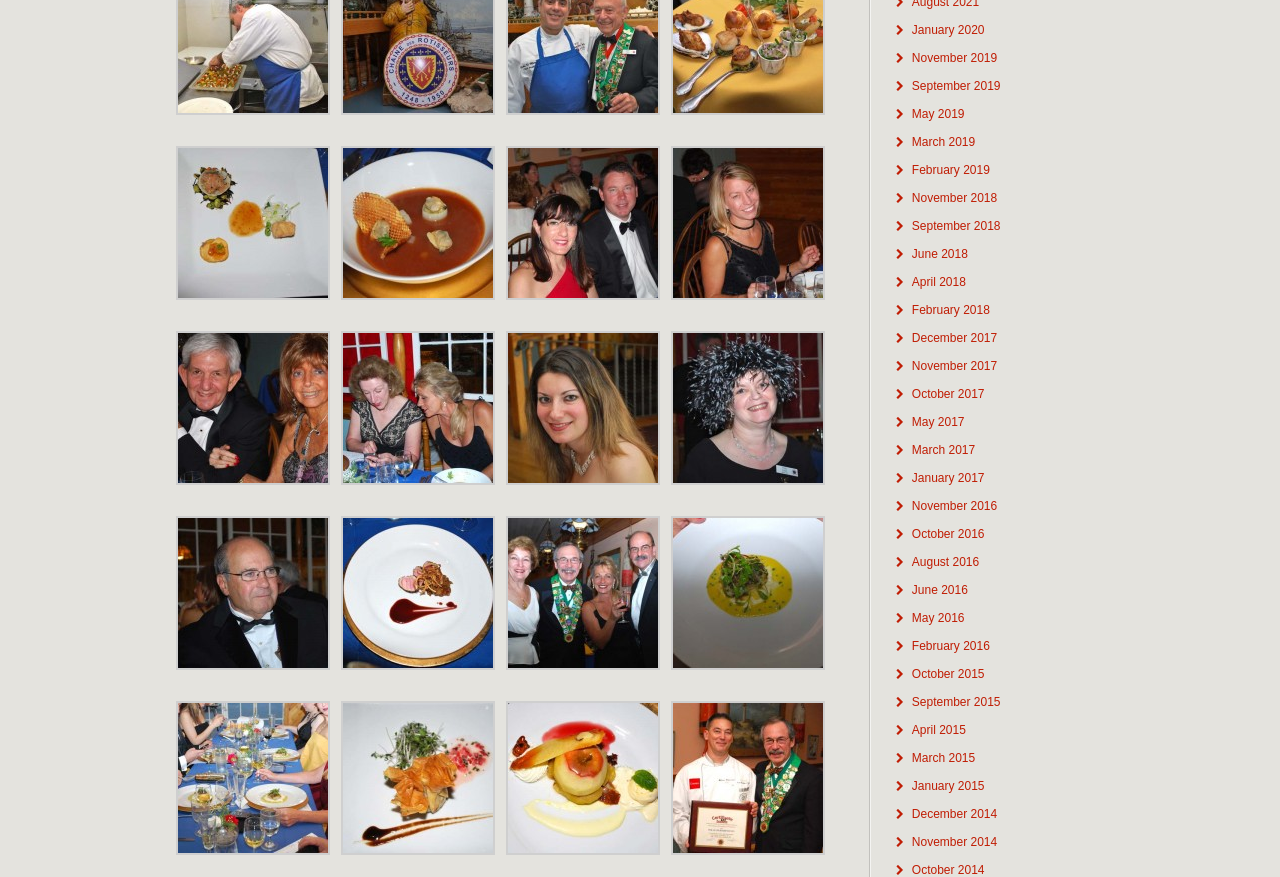Please identify the bounding box coordinates of the region to click in order to complete the given instruction: "Go to September 2019". The coordinates should be four float numbers between 0 and 1, i.e., [left, top, right, bottom].

[0.712, 0.09, 0.782, 0.106]